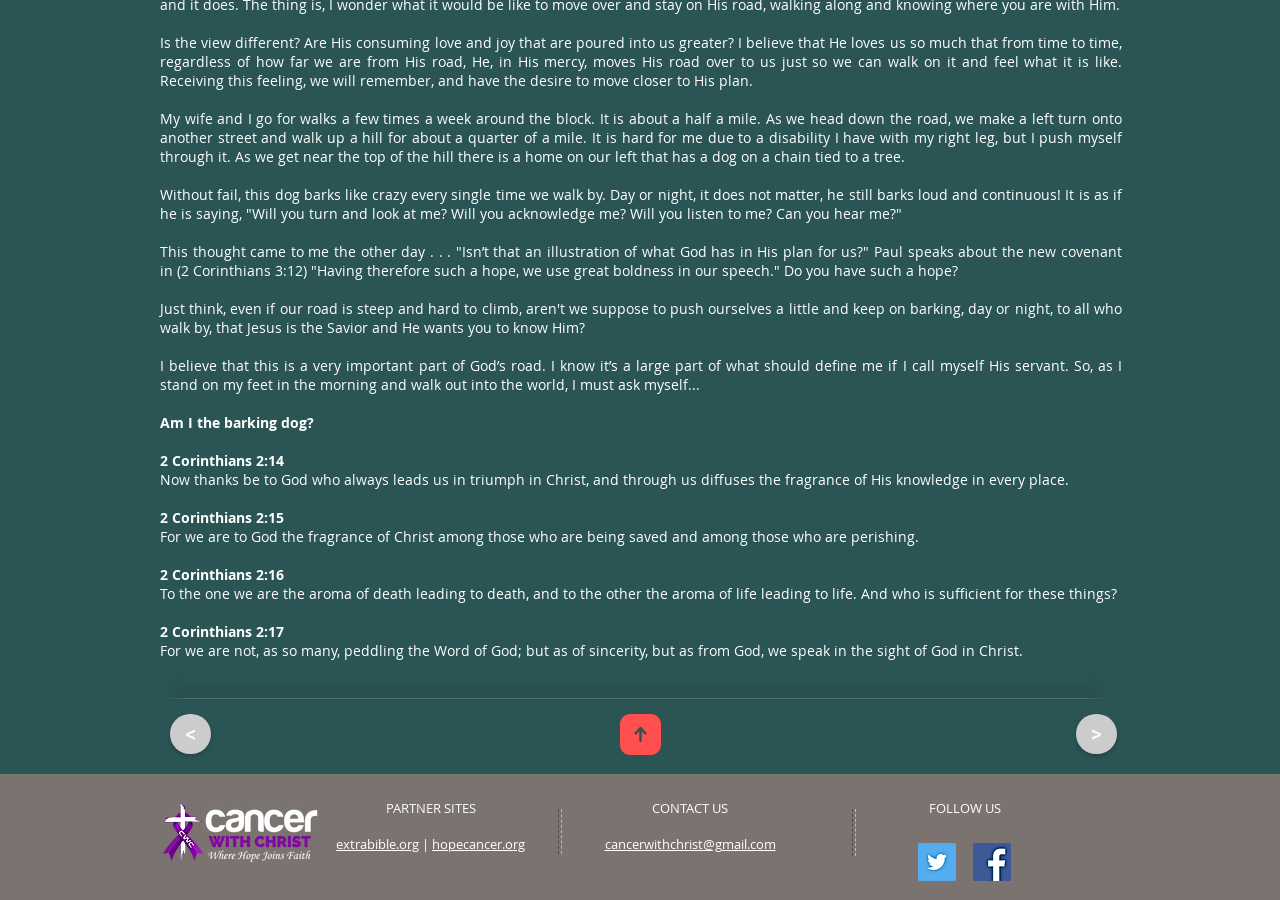Determine the bounding box for the described HTML element: "hopecancer.org". Ensure the coordinates are four float numbers between 0 and 1 in the format [left, top, right, bottom].

[0.338, 0.928, 0.41, 0.948]